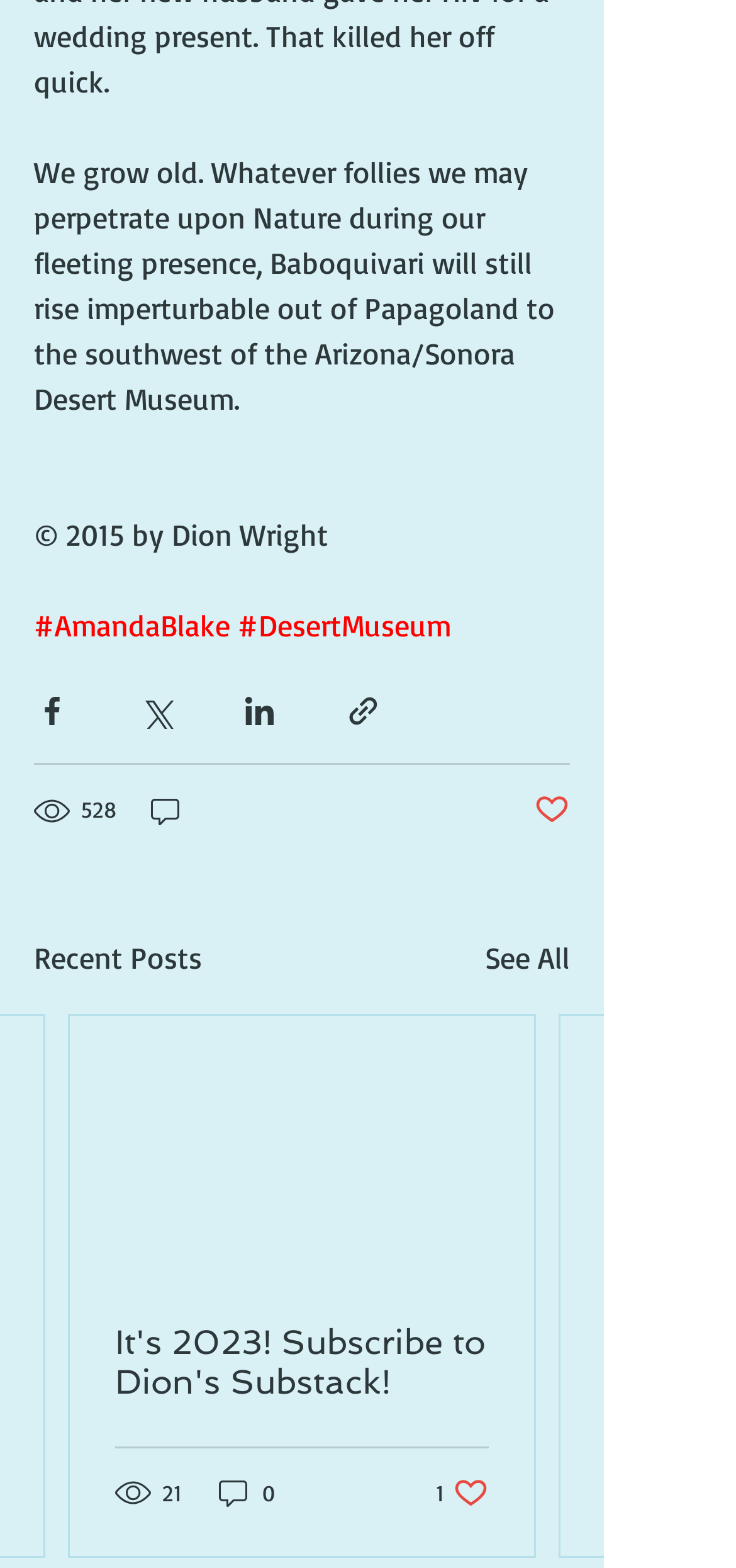Please specify the bounding box coordinates of the clickable region to carry out the following instruction: "Subscribe to Dion's Substack!". The coordinates should be four float numbers between 0 and 1, in the format [left, top, right, bottom].

[0.156, 0.843, 0.664, 0.894]